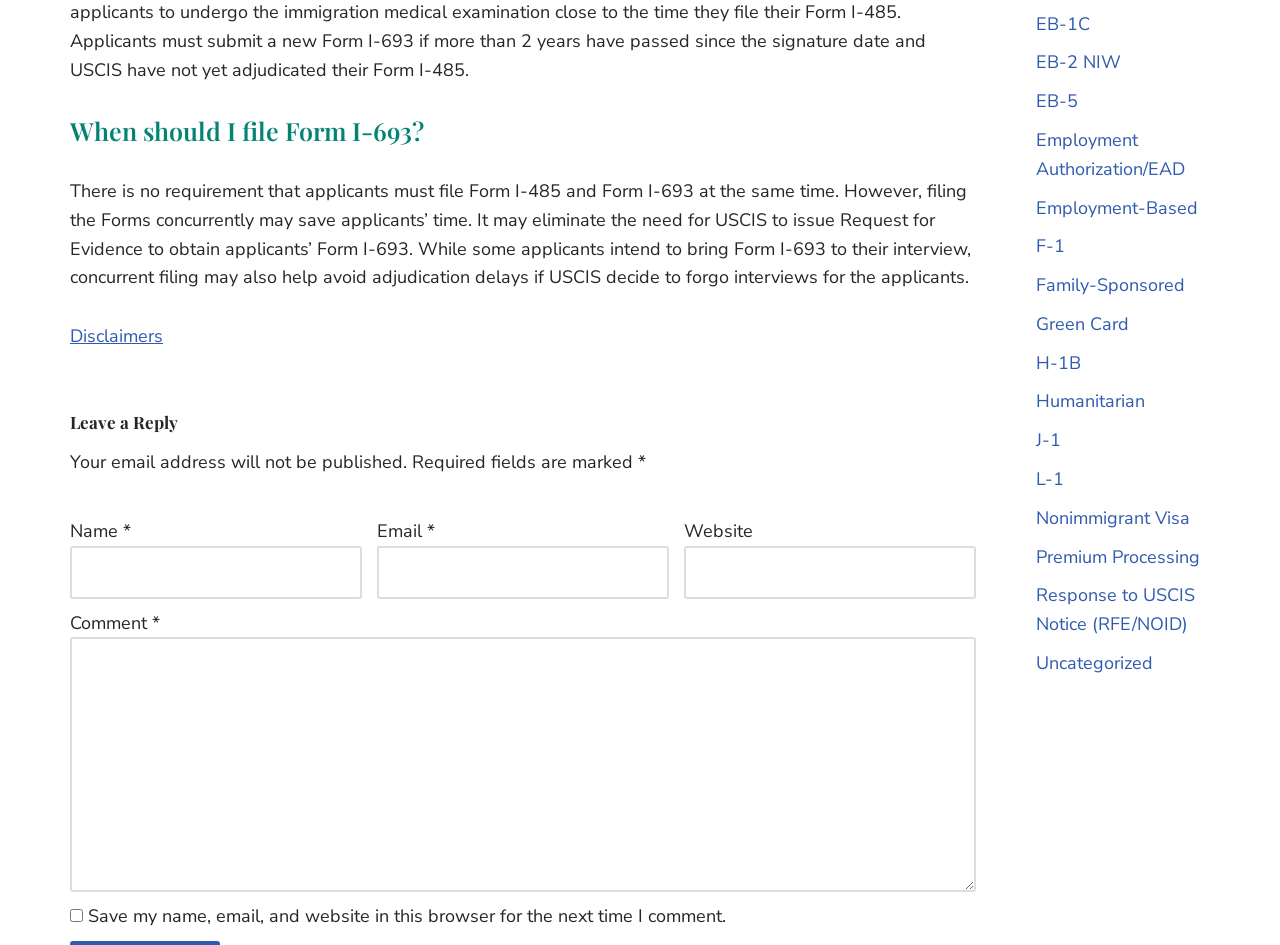Based on what you see in the screenshot, provide a thorough answer to this question: What is the purpose of filing Form I-693?

According to the webpage, filing Form I-693 concurrently with Form I-485 may save applicants' time and eliminate the need for USCIS to issue Request for Evidence to obtain applicants' Form I-693.